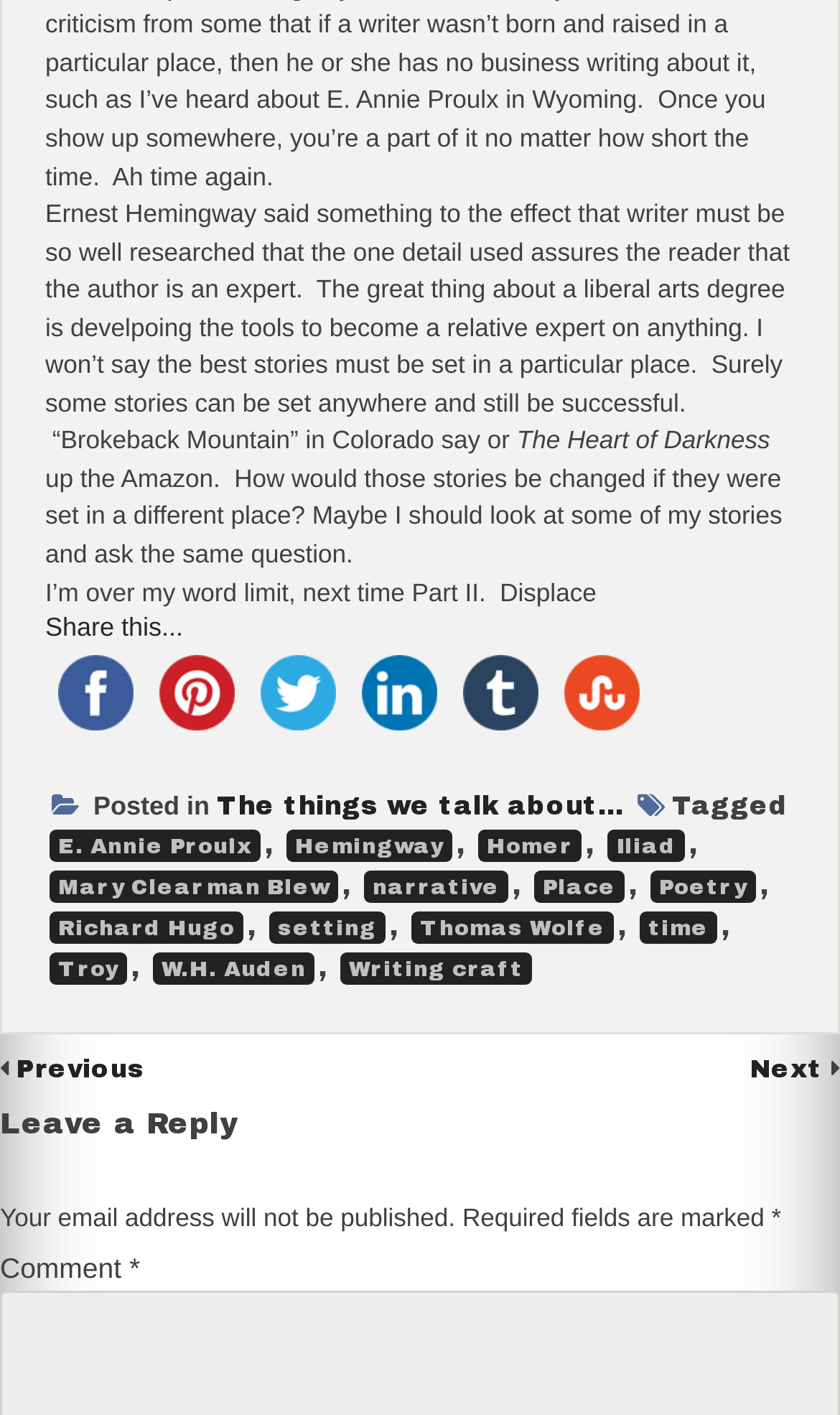Please determine the bounding box coordinates of the element's region to click for the following instruction: "Click on the 'Next' link".

[0.892, 0.746, 0.99, 0.765]